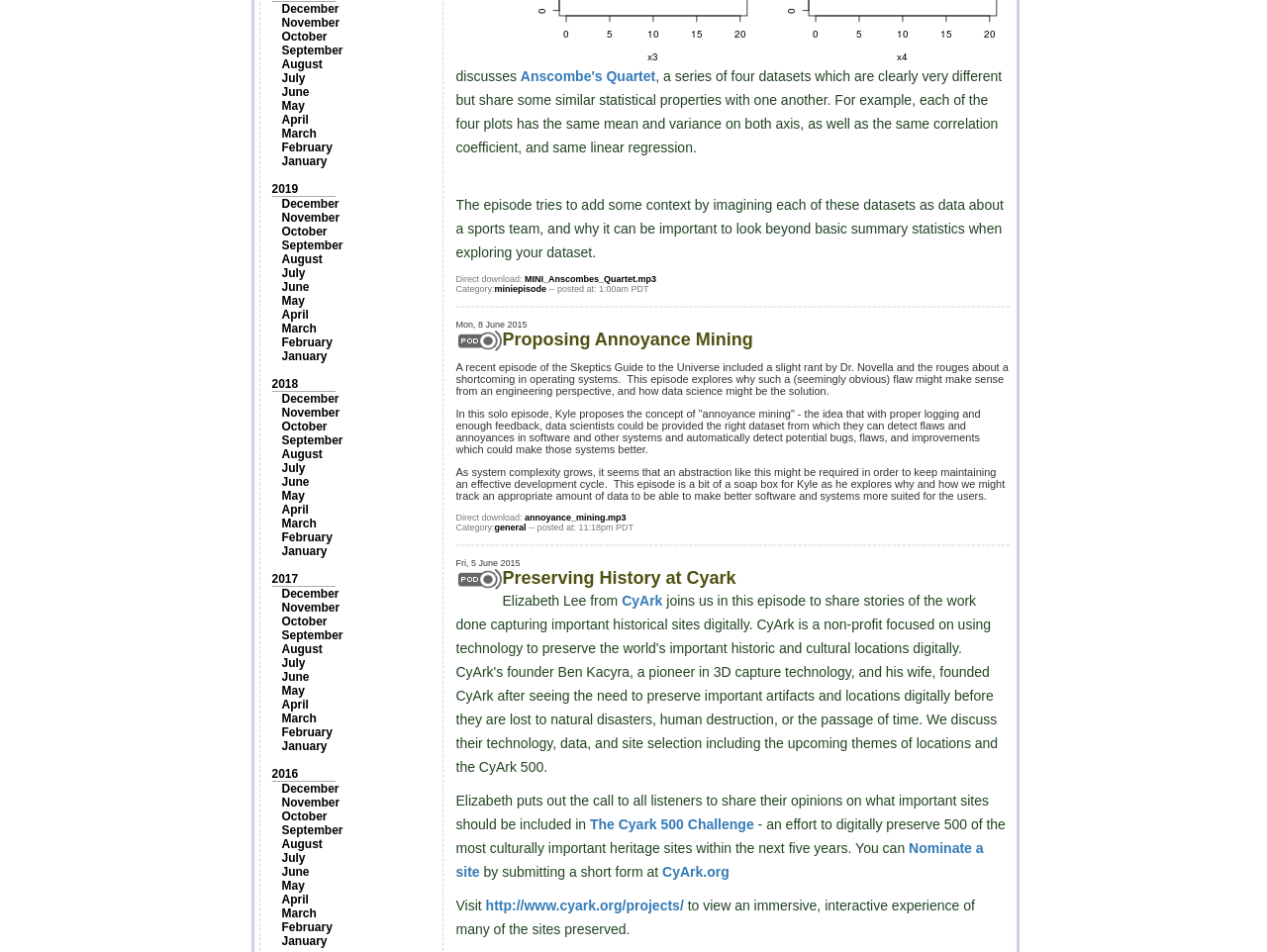What is the topic of the episode 'Anscombe's Quartet'?
Please use the image to provide an in-depth answer to the question.

I read the text associated with the link 'Anscombe's Quartet' and found that it discusses a series of four datasets with similar statistical properties, indicating that the topic is statistics.